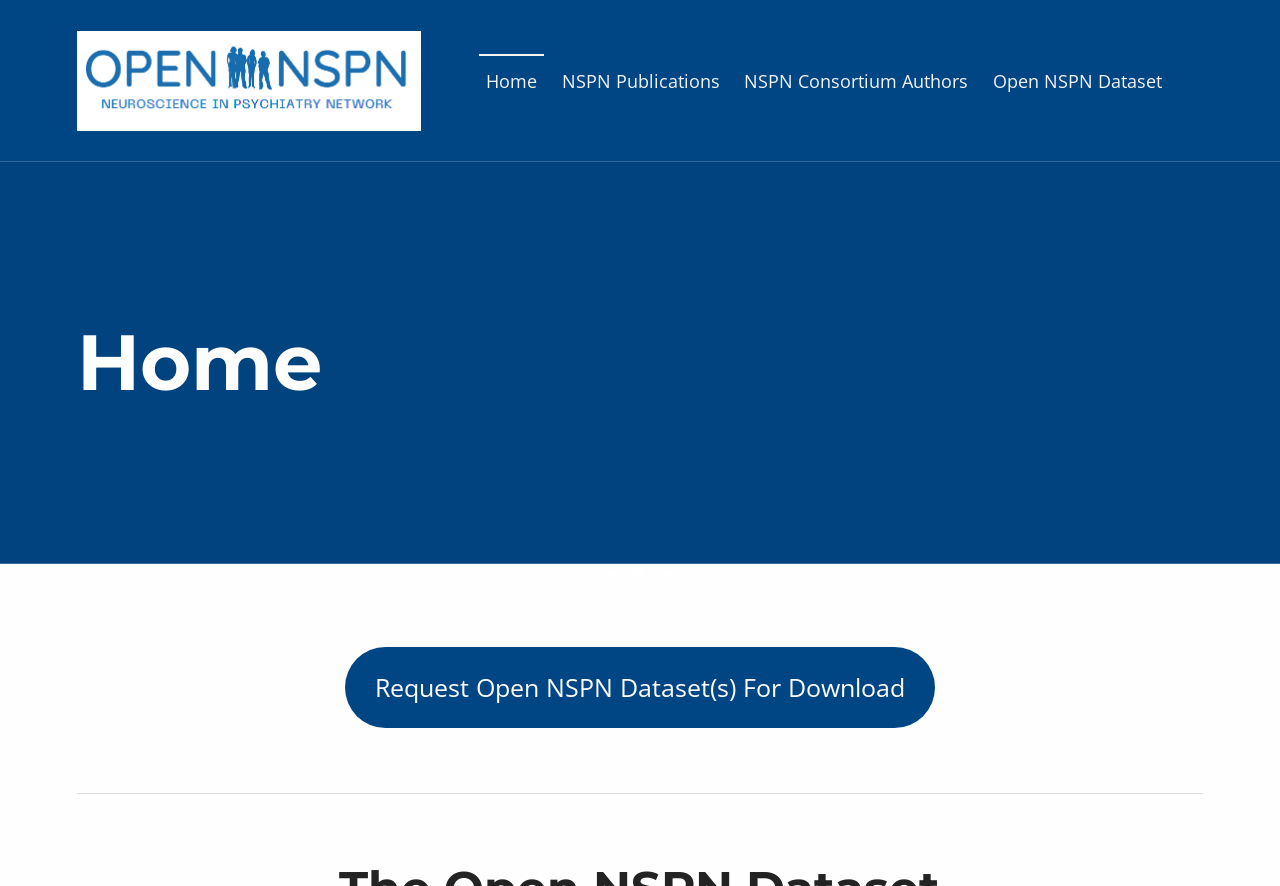Identify the bounding box for the UI element described as: "NSPN Consortium Authors". The coordinates should be four float numbers between 0 and 1, i.e., [left, top, right, bottom].

[0.576, 0.061, 0.762, 0.121]